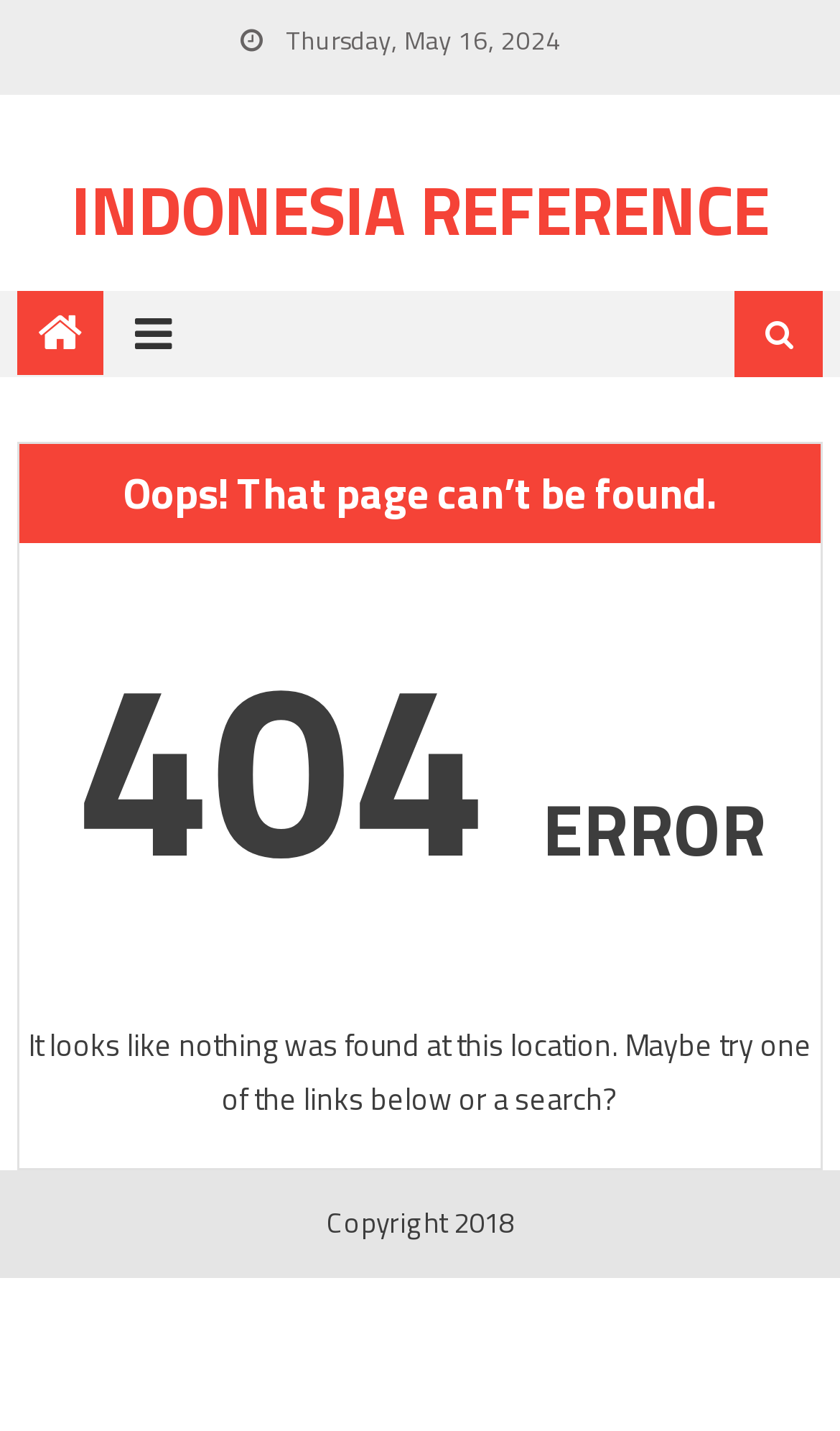What is the current date?
Refer to the image and provide a detailed answer to the question.

The current date can be found at the top of the webpage, which is displayed as 'Thursday, May 16, 2024'.